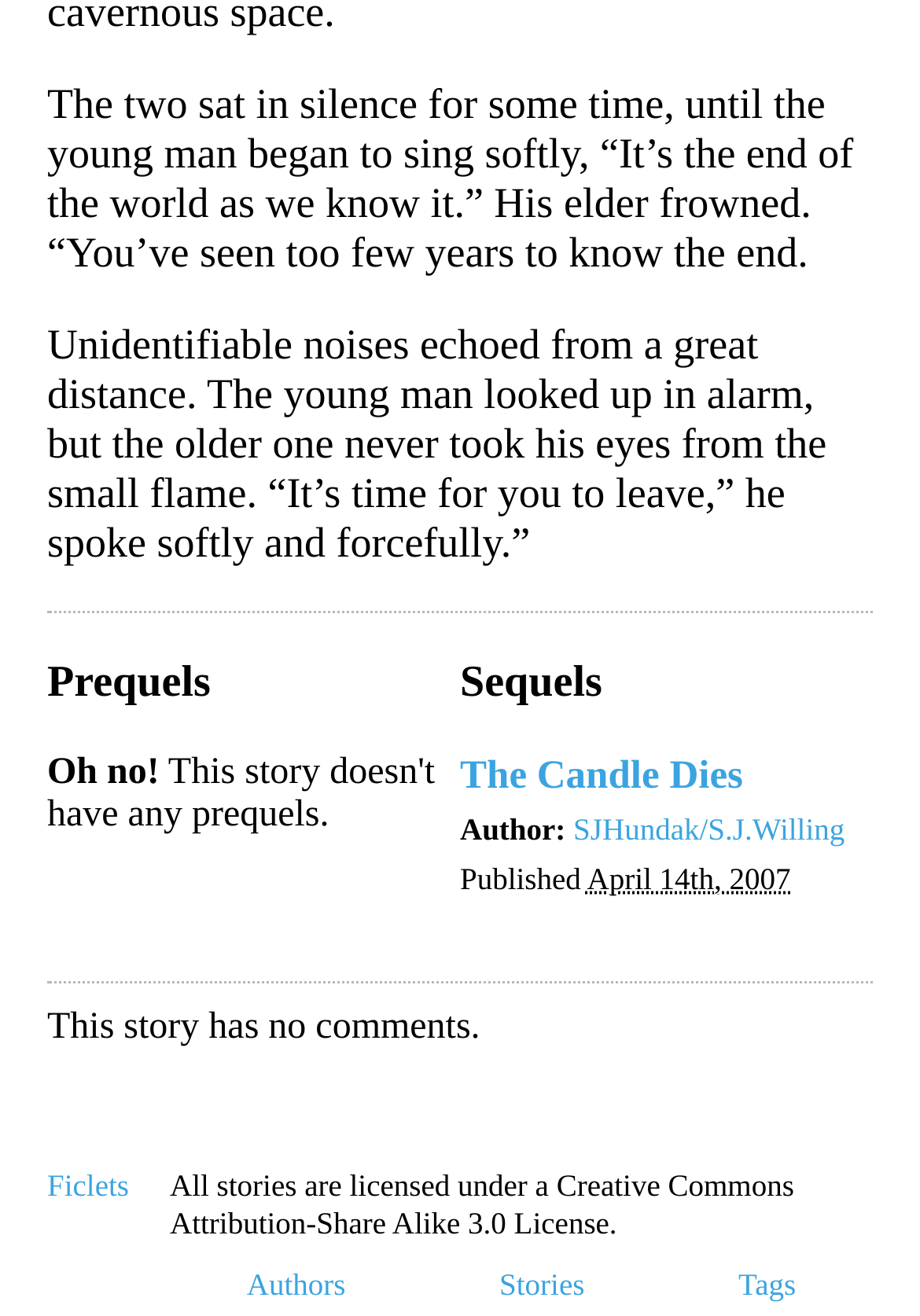Answer the following query concisely with a single word or phrase:
What is the publication date of the story?

April 14th, 2007